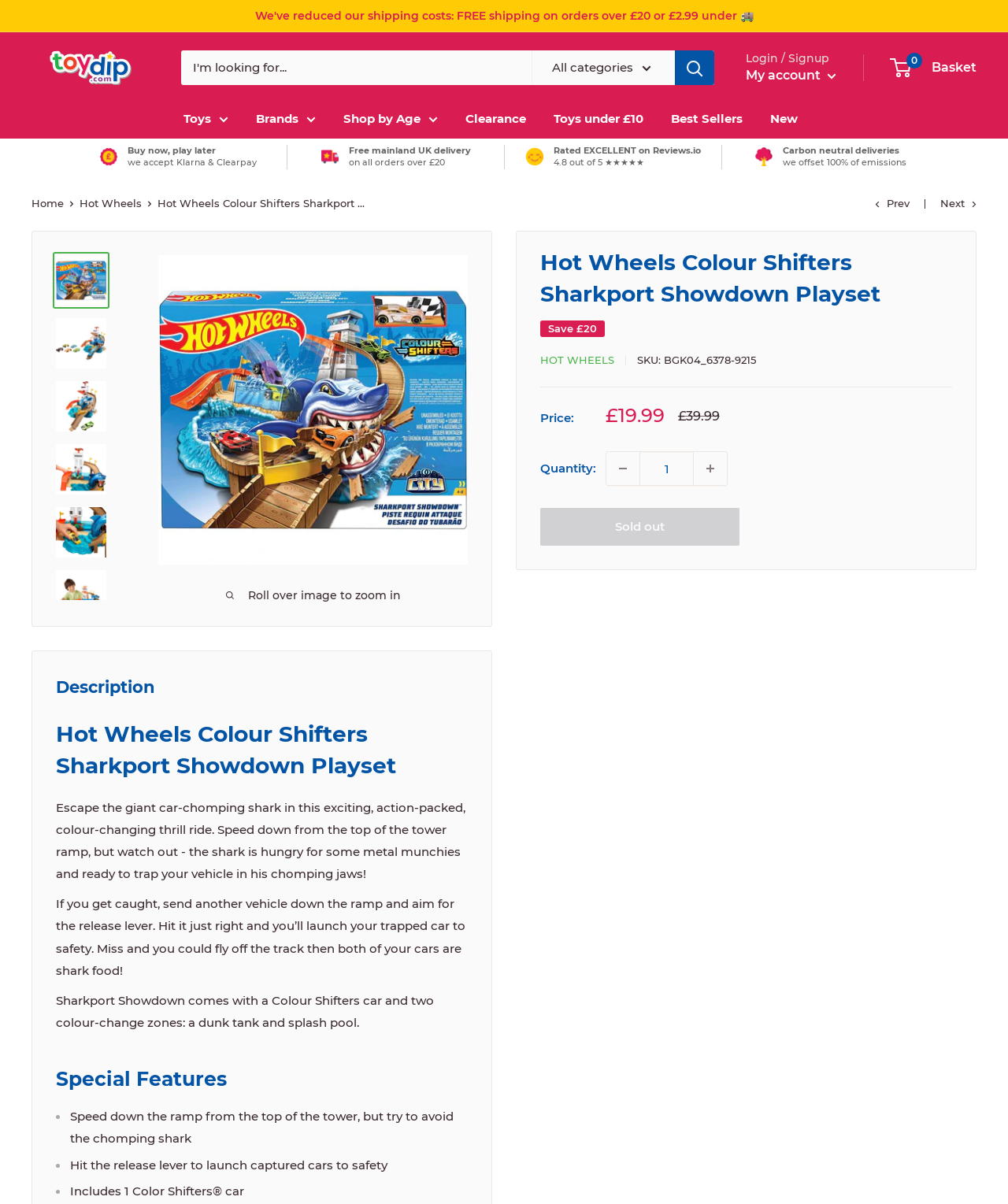Please identify the webpage's heading and generate its text content.

Hot Wheels Colour Shifters Sharkport Showdown Playset